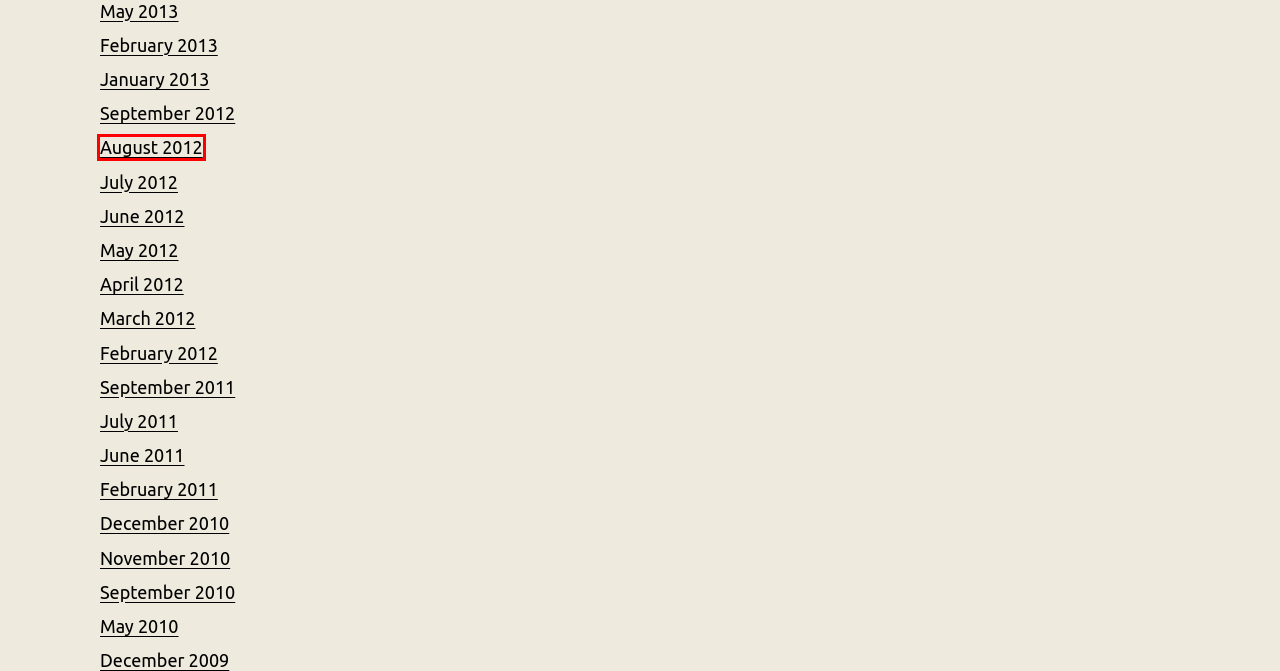You are presented with a screenshot of a webpage with a red bounding box. Select the webpage description that most closely matches the new webpage after clicking the element inside the red bounding box. The options are:
A. June 2011 – Beans for Breakfast
B. May 2013 – Beans for Breakfast
C. December 2010 – Beans for Breakfast
D. March 2012 – Beans for Breakfast
E. November 2010 – Beans for Breakfast
F. February 2011 – Beans for Breakfast
G. August 2012 – Beans for Breakfast
H. May 2010 – Beans for Breakfast

G